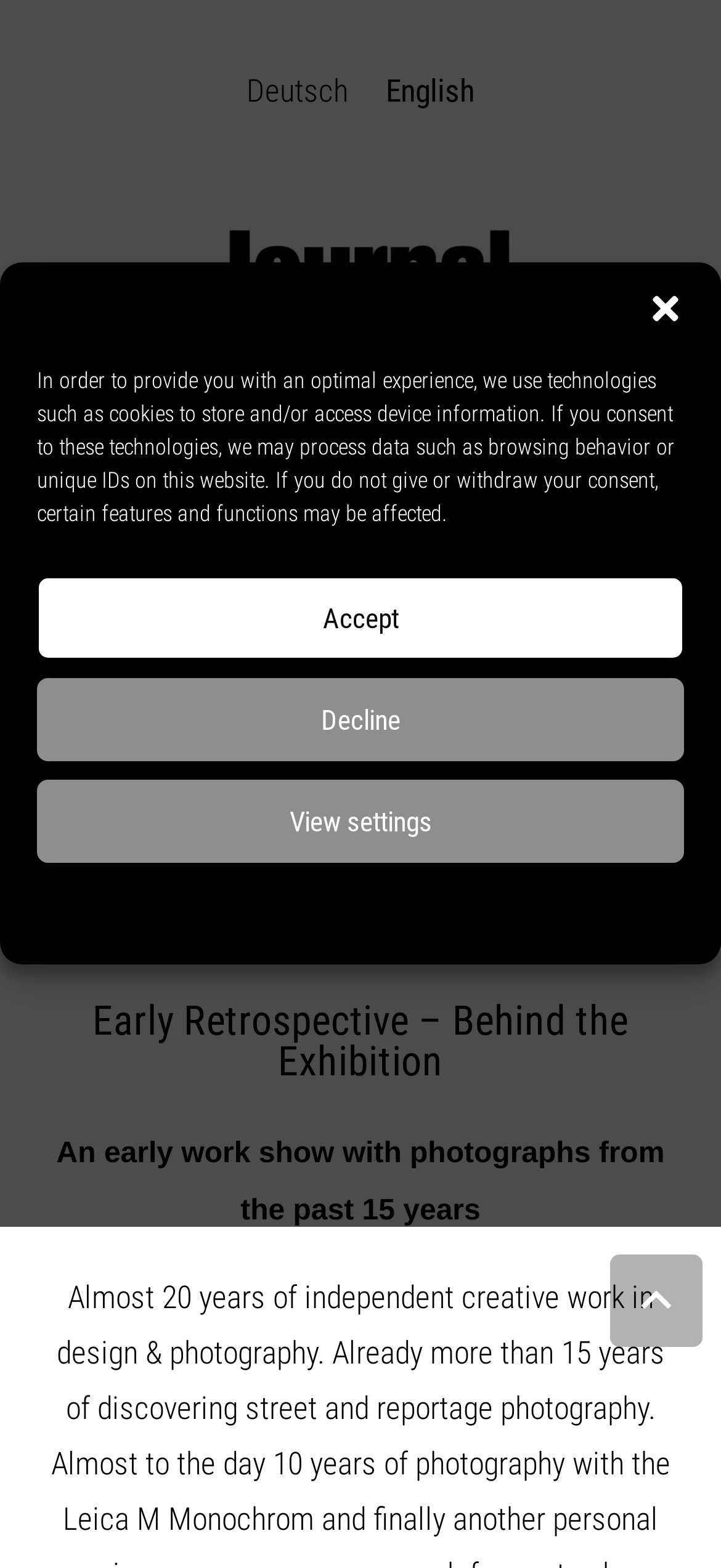Identify the bounding box coordinates of the clickable region to carry out the given instruction: "Read the article".

[0.065, 0.29, 0.935, 0.547]